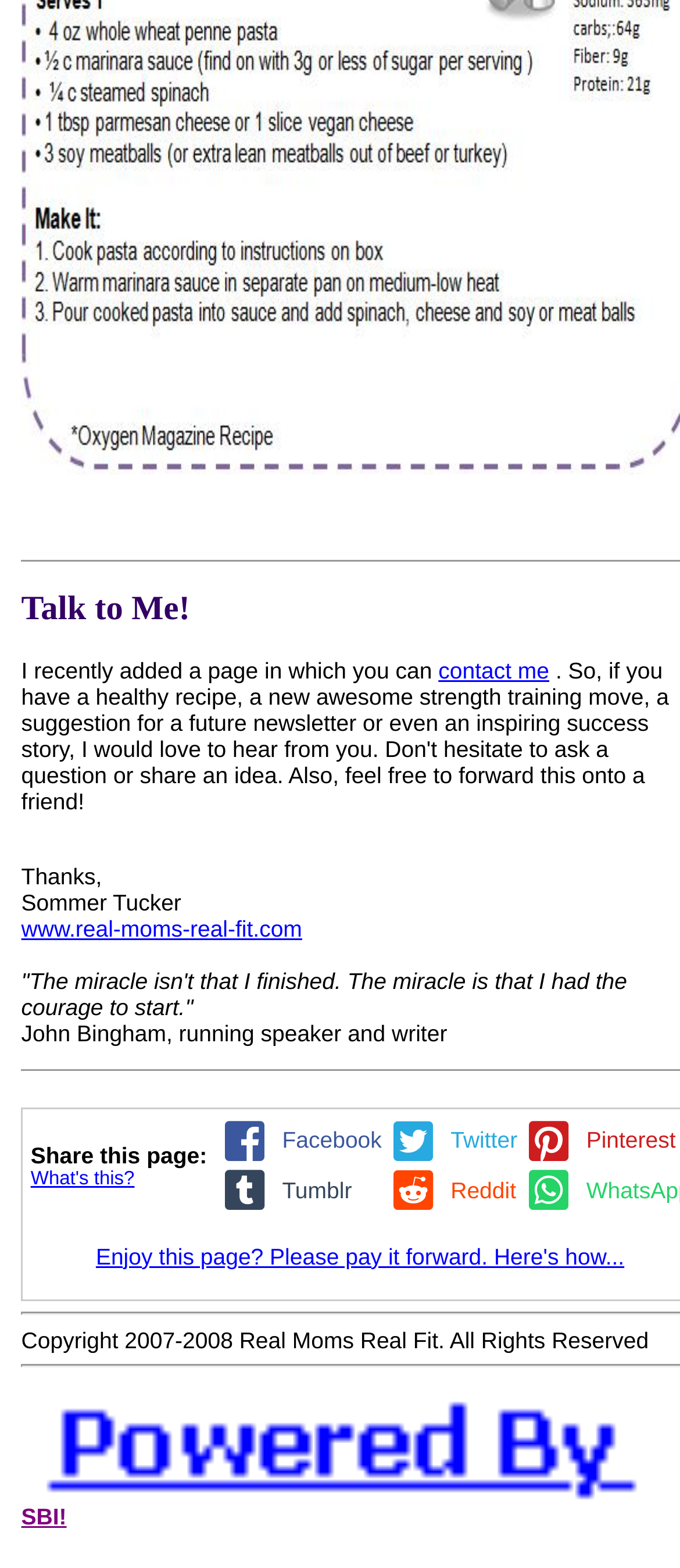Please identify the bounding box coordinates of the element that needs to be clicked to perform the following instruction: "contact me".

[0.645, 0.419, 0.808, 0.436]